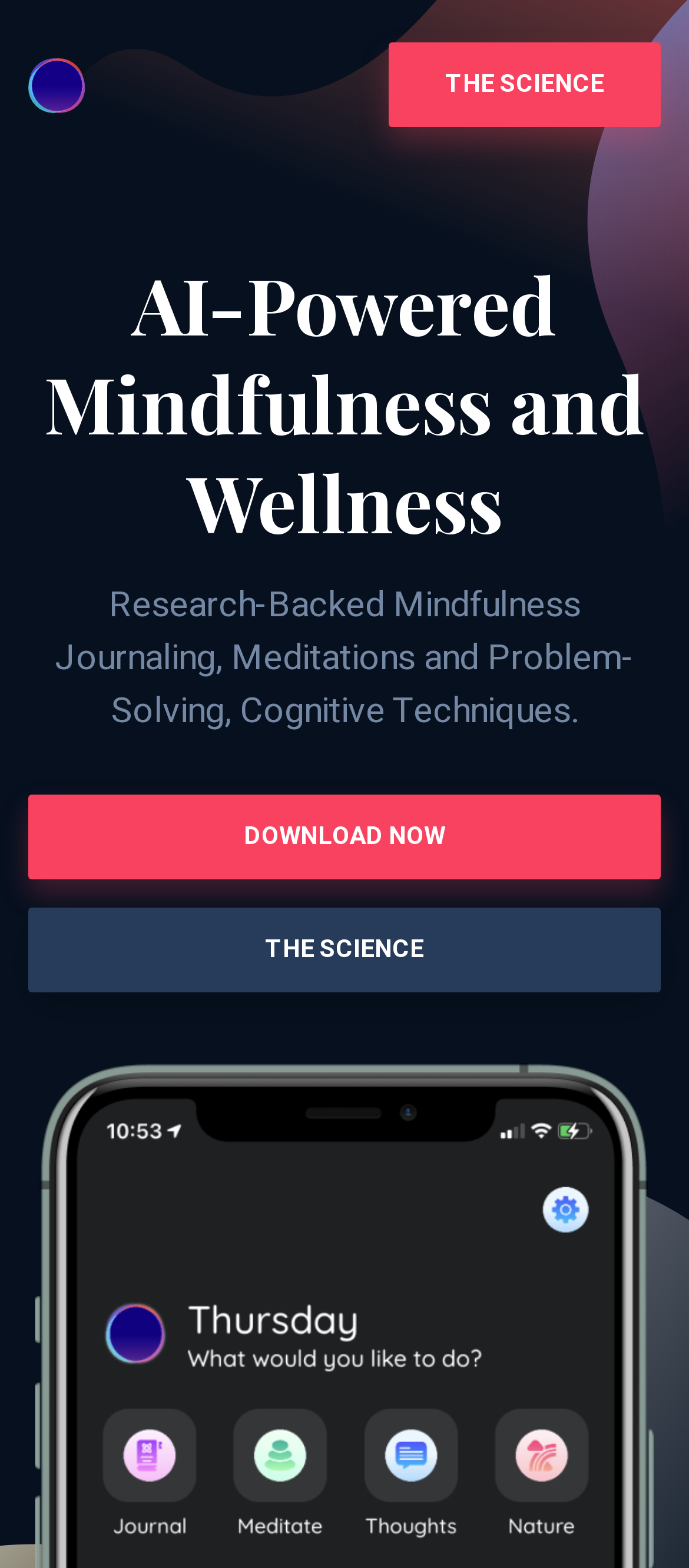Write a detailed summary of the webpage, including text, images, and layout.

The webpage is about Serene, an AI-powered mindfulness journaling, meditation, and problem-solving platform. At the top left corner, there is a logo, which is an image with a link. 

Below the logo, there is a heading that reads "AI-Powered Mindfulness and Wellness". 

To the right of the logo, there is a link that says "THE SCIENCE". 

Below the heading, there is a paragraph of text that describes the platform, stating that it offers research-backed mindfulness journaling, meditations, and problem-solving, as well as cognitive techniques. 

At the bottom of the page, there are two prominent calls-to-action: a "DOWNLOAD NOW" button and another link that says "THE SCIENCE", which is likely a duplicate of the link above.